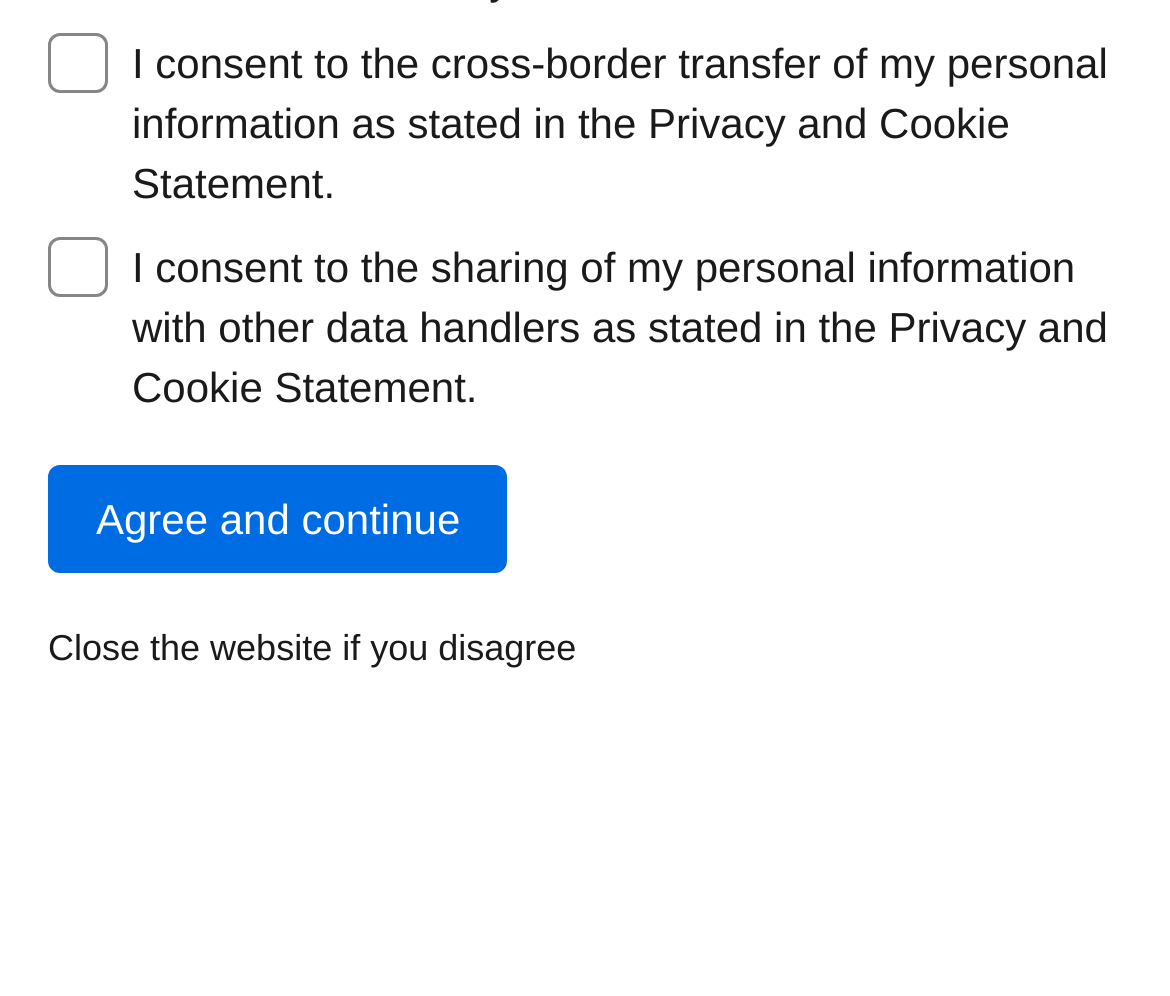Provide the bounding box coordinates of the HTML element this sentence describes: "Agree and continue".

[0.041, 0.466, 0.434, 0.575]